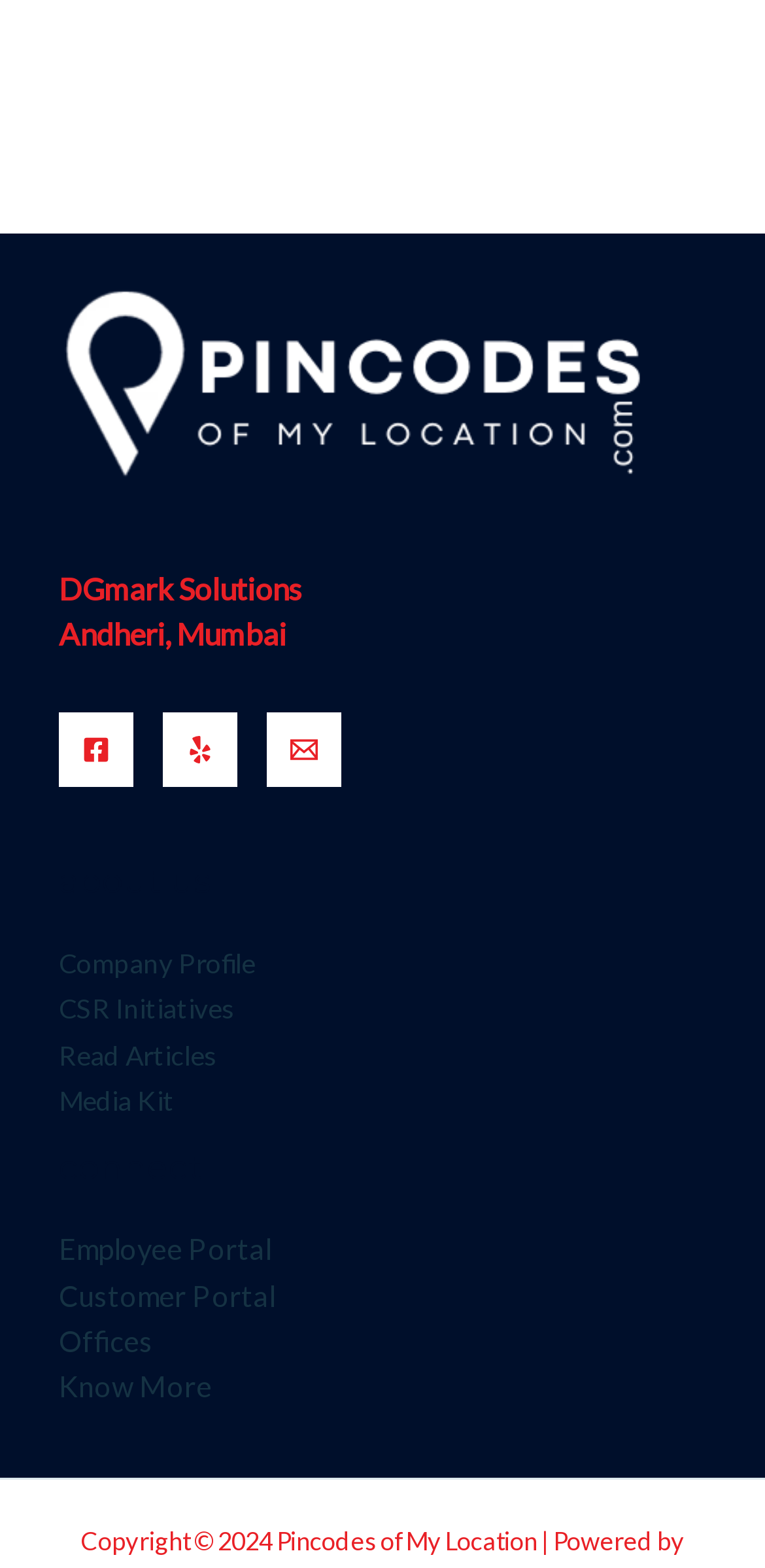Could you find the bounding box coordinates of the clickable area to complete this instruction: "Check fringe reviews"?

None